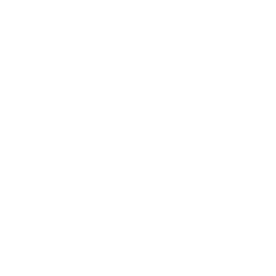What type of event is the 'Active Members Weekend'?
Please look at the screenshot and answer using one word or phrase.

Gathering with fun activities